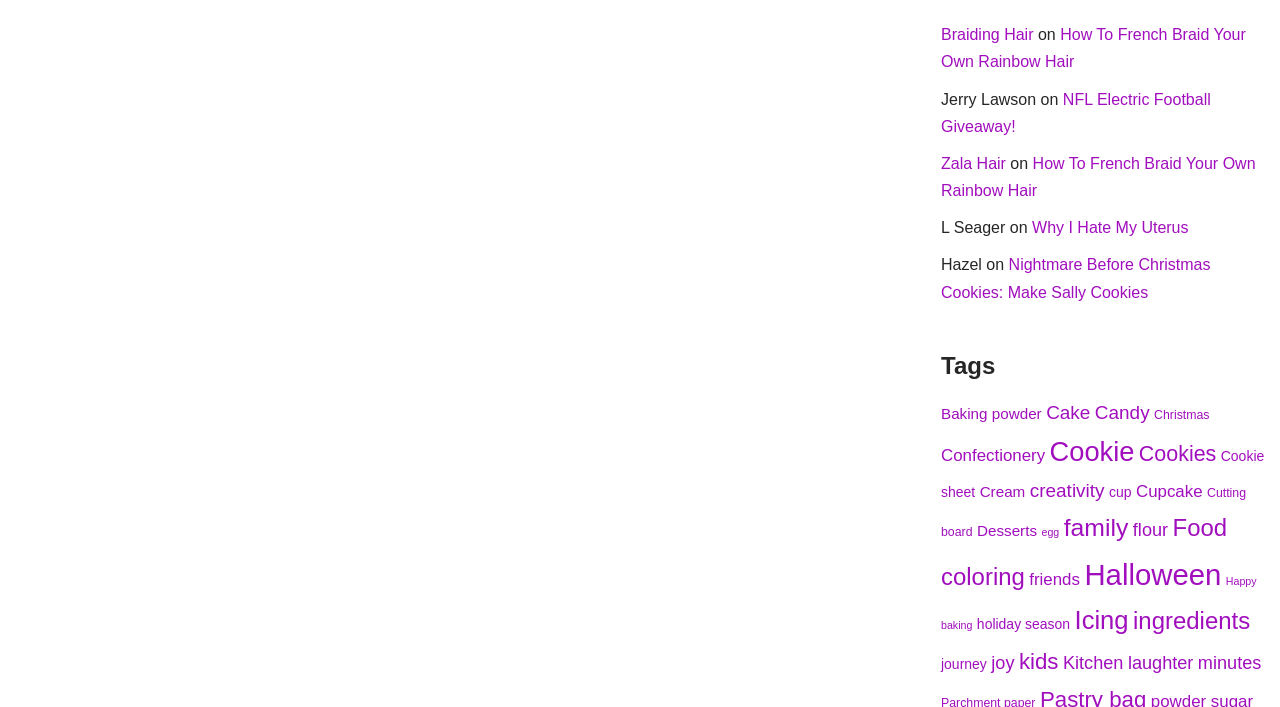Use a single word or phrase to answer the question:
How many tags are listed on the webpage?

Multiple